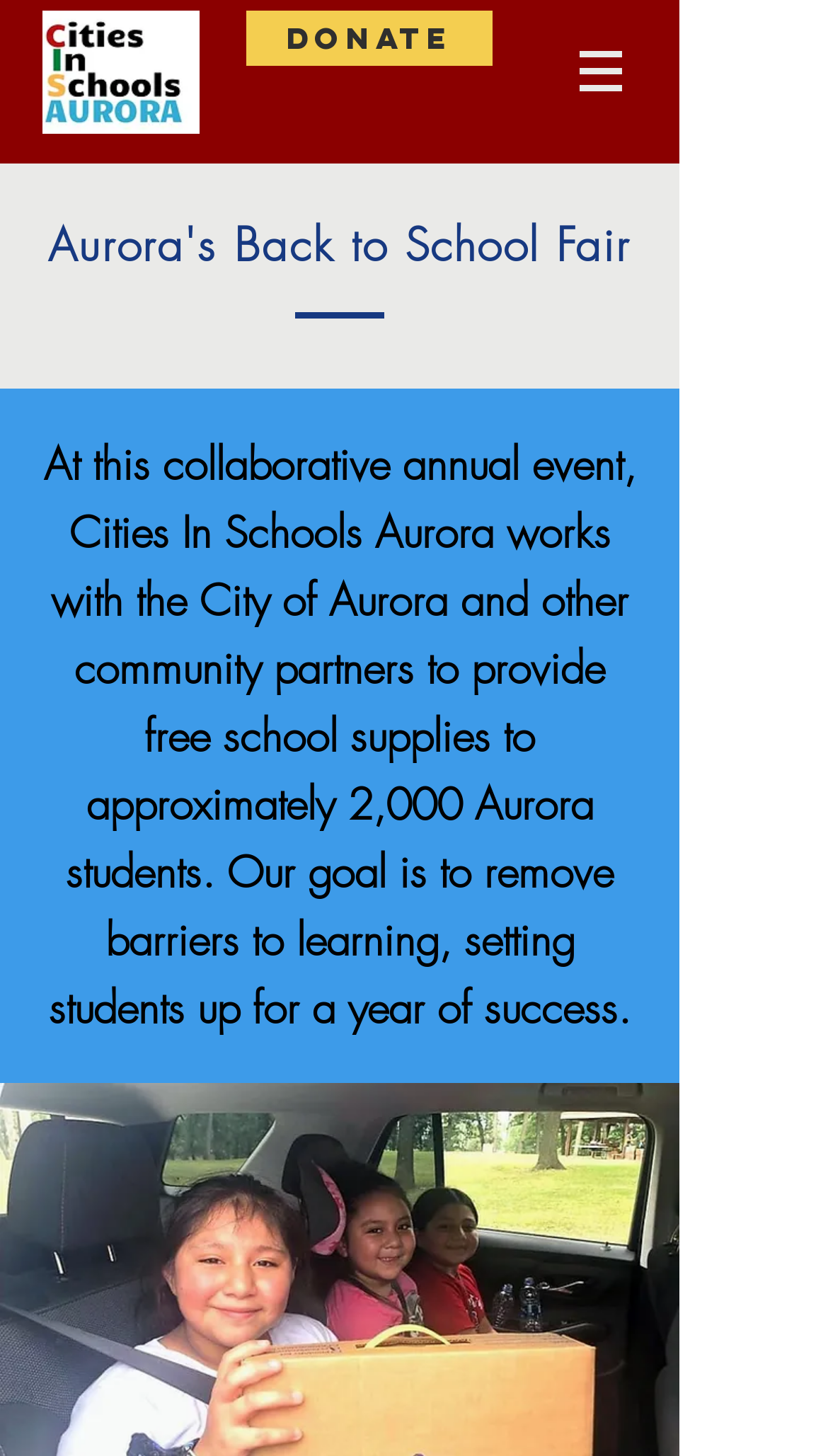Provide a single word or phrase to answer the given question: 
What is the logo image filename?

CISA Logo Nov 30 jpg_edited.jpg